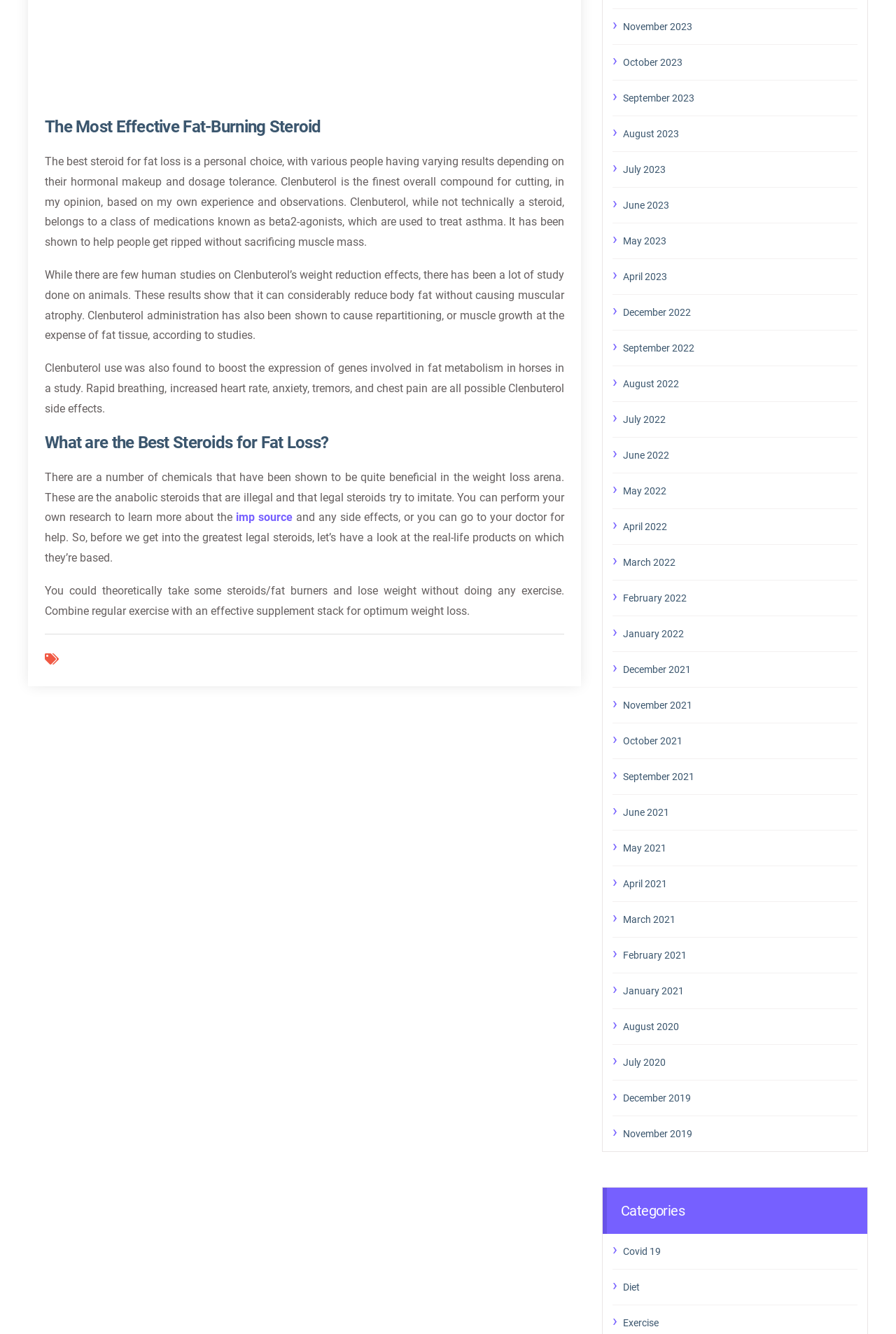Given the description "About the Series", determine the bounding box of the corresponding UI element.

None